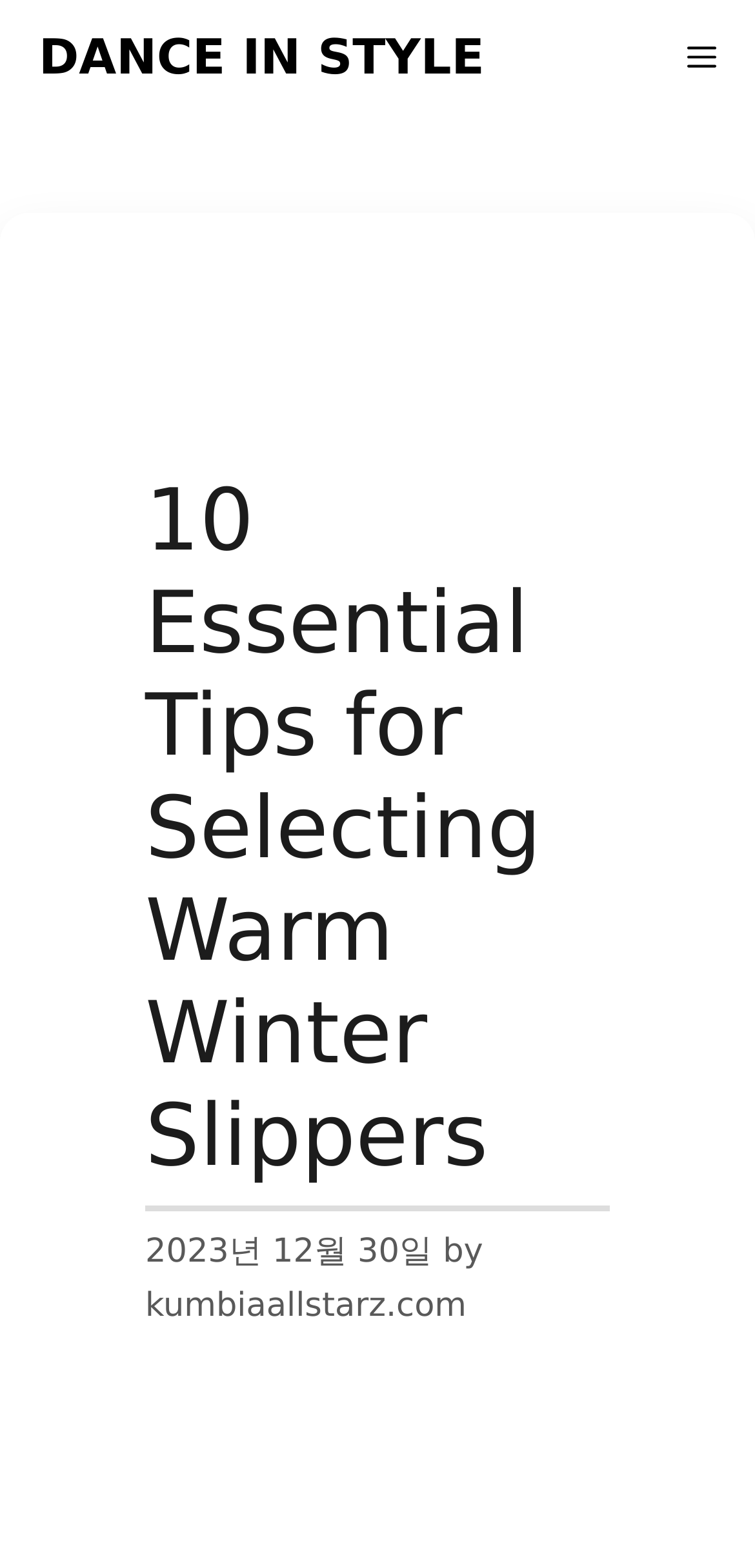What is the purpose of the button at the top right corner?
Look at the screenshot and respond with a single word or phrase.

Menu